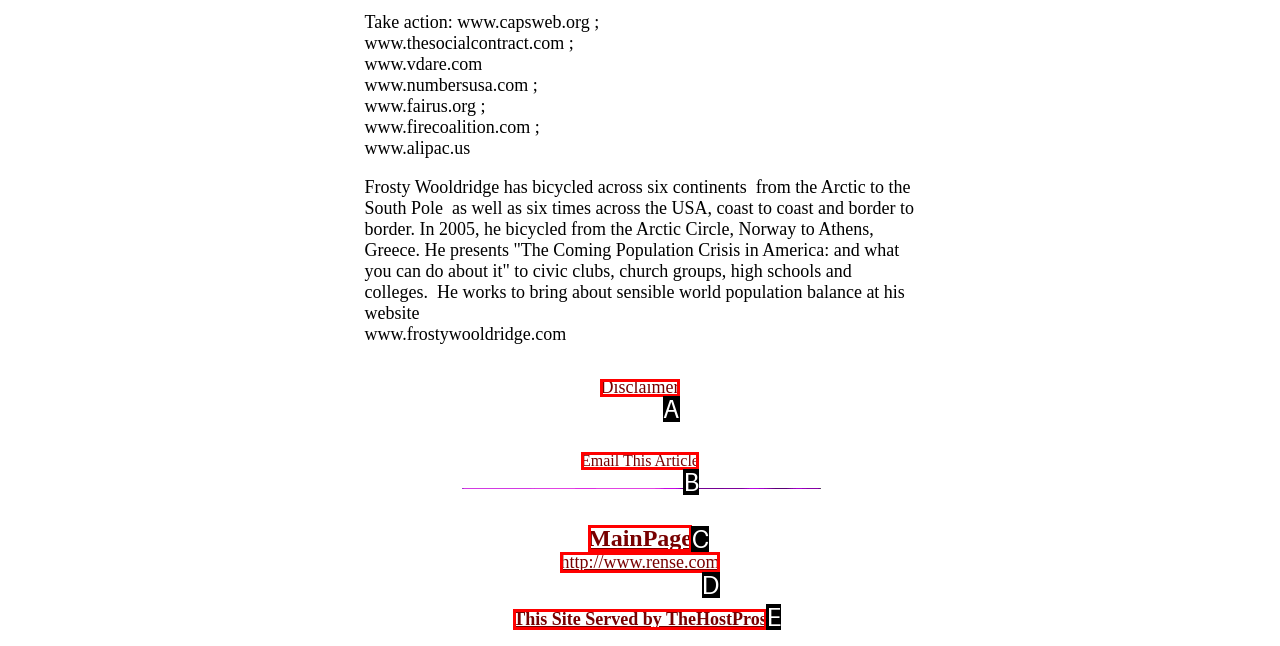Tell me which one HTML element best matches the description: Email This Article Answer with the option's letter from the given choices directly.

B